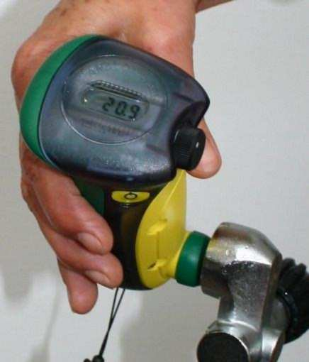What type of gases may be used with this equipment?
Examine the image and give a concise answer in one word or a short phrase.

Nitrox